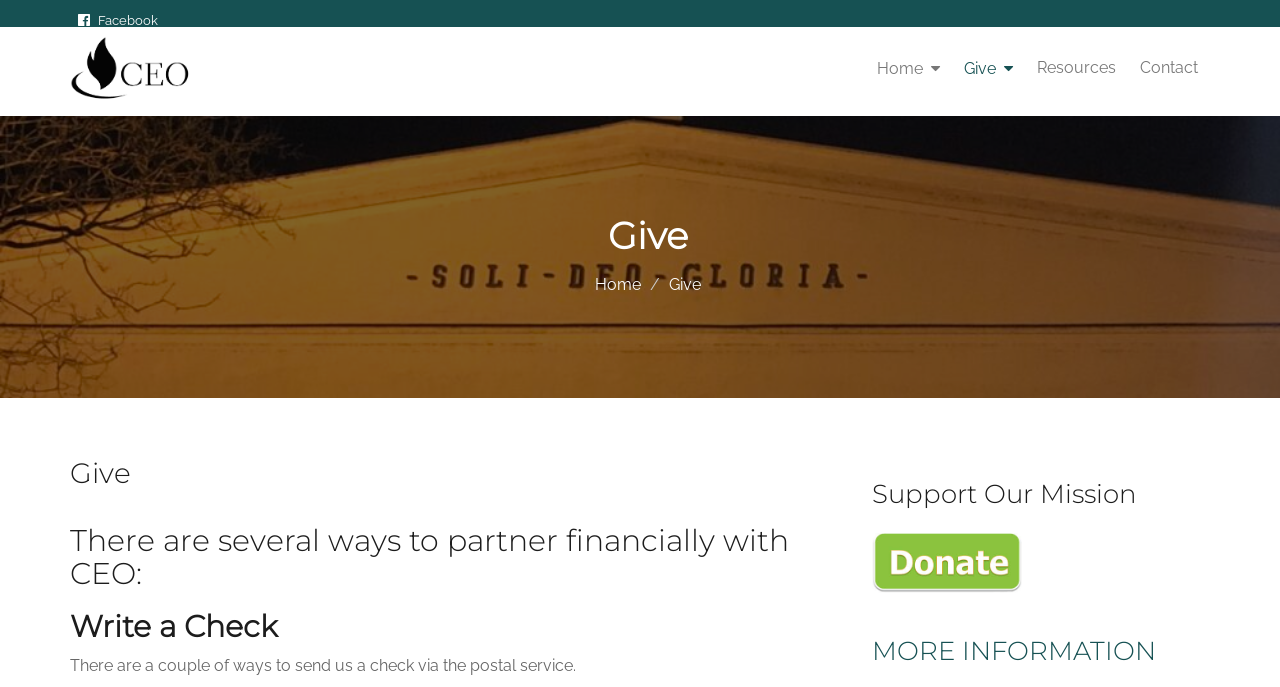What is the purpose of the 'MORE INFORMATION' link?
Based on the image, respond with a single word or phrase.

To provide more information